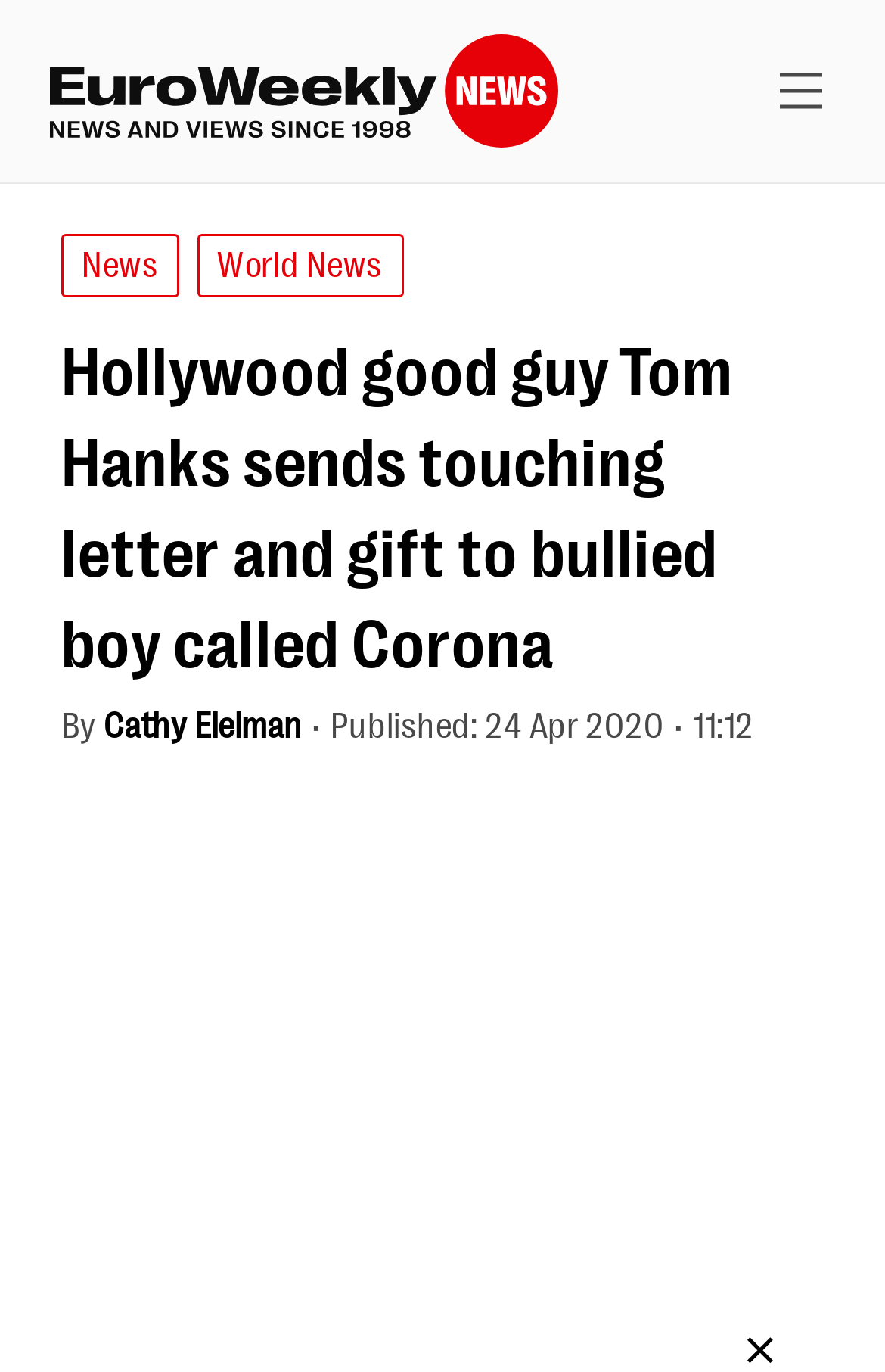Generate a thorough description of the webpage.

The webpage is an article from Euro Weekly News, featuring a prominent logo at the top left corner. At the top right corner, there is a link with no text. Below the logo, there are three links in a row, labeled "News", "World News", and another empty link. 

The main headline, "Hollywood good guy Tom Hanks sends touching letter and gift to bullied boy called Corona", is centered and takes up a significant portion of the page. 

Below the headline, the author's name, "Cathy Elelman", is mentioned, preceded by the text "By". The publication date and time, "24 Apr 2020 • 11:12", are displayed to the right of the author's name.